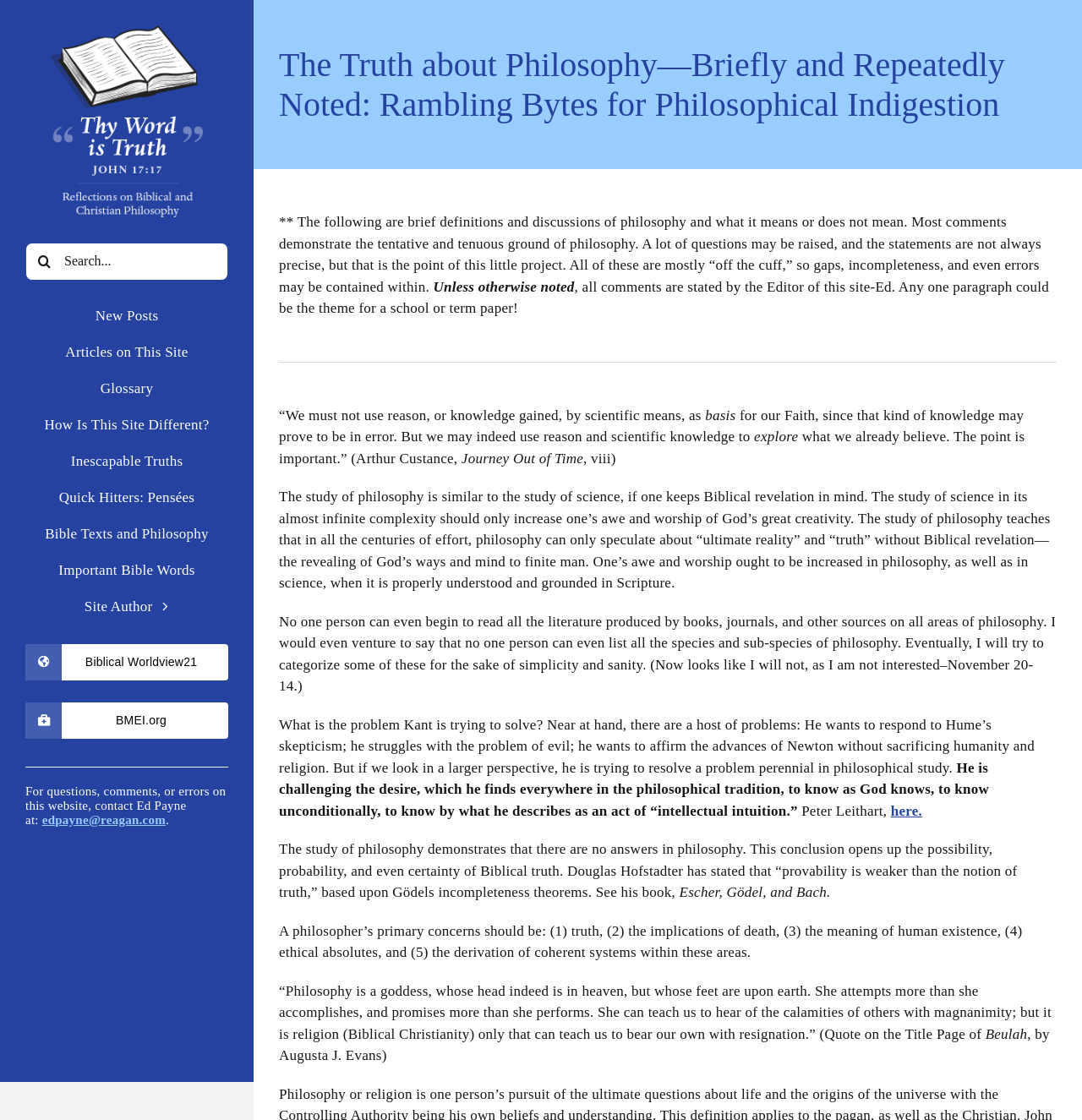Locate the bounding box coordinates of the clickable region to complete the following instruction: "Go to Top."

[0.904, 0.94, 0.941, 0.966]